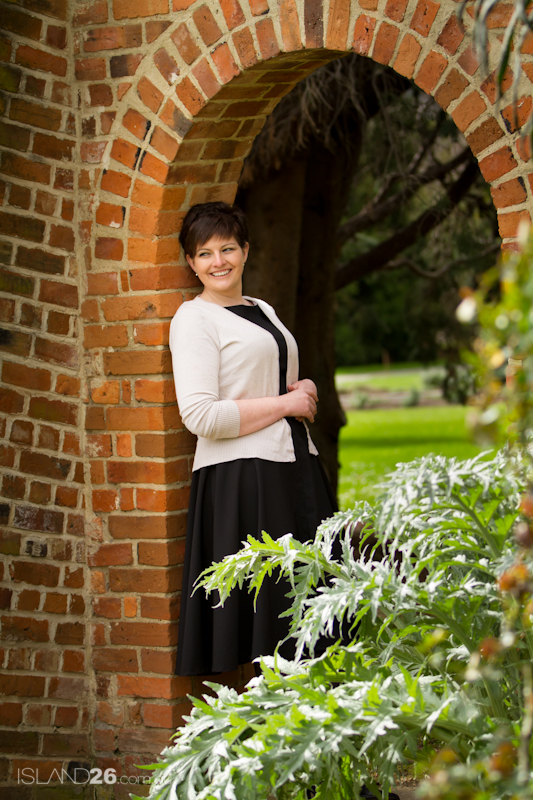What type of plants surround the woman?
Please provide a comprehensive answer based on the information in the image.

The caption specifically mentions that the woman is surrounded by lush green plants, which adds a vibrant touch to the composition and helps to create a sense of tranquility in the image.